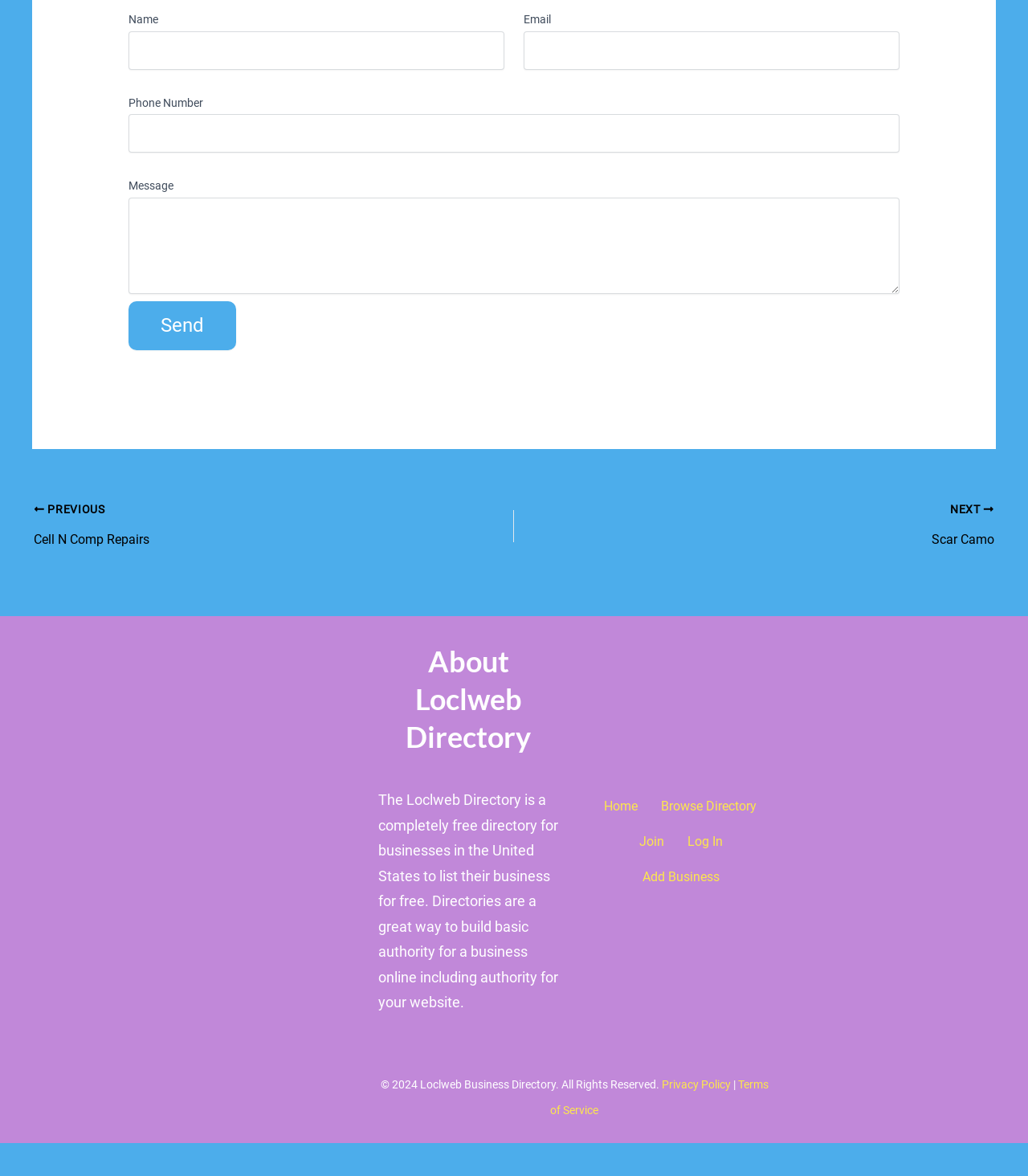Please determine the bounding box coordinates of the element's region to click in order to carry out the following instruction: "View the privacy policy". The coordinates should be four float numbers between 0 and 1, i.e., [left, top, right, bottom].

[0.643, 0.917, 0.711, 0.928]